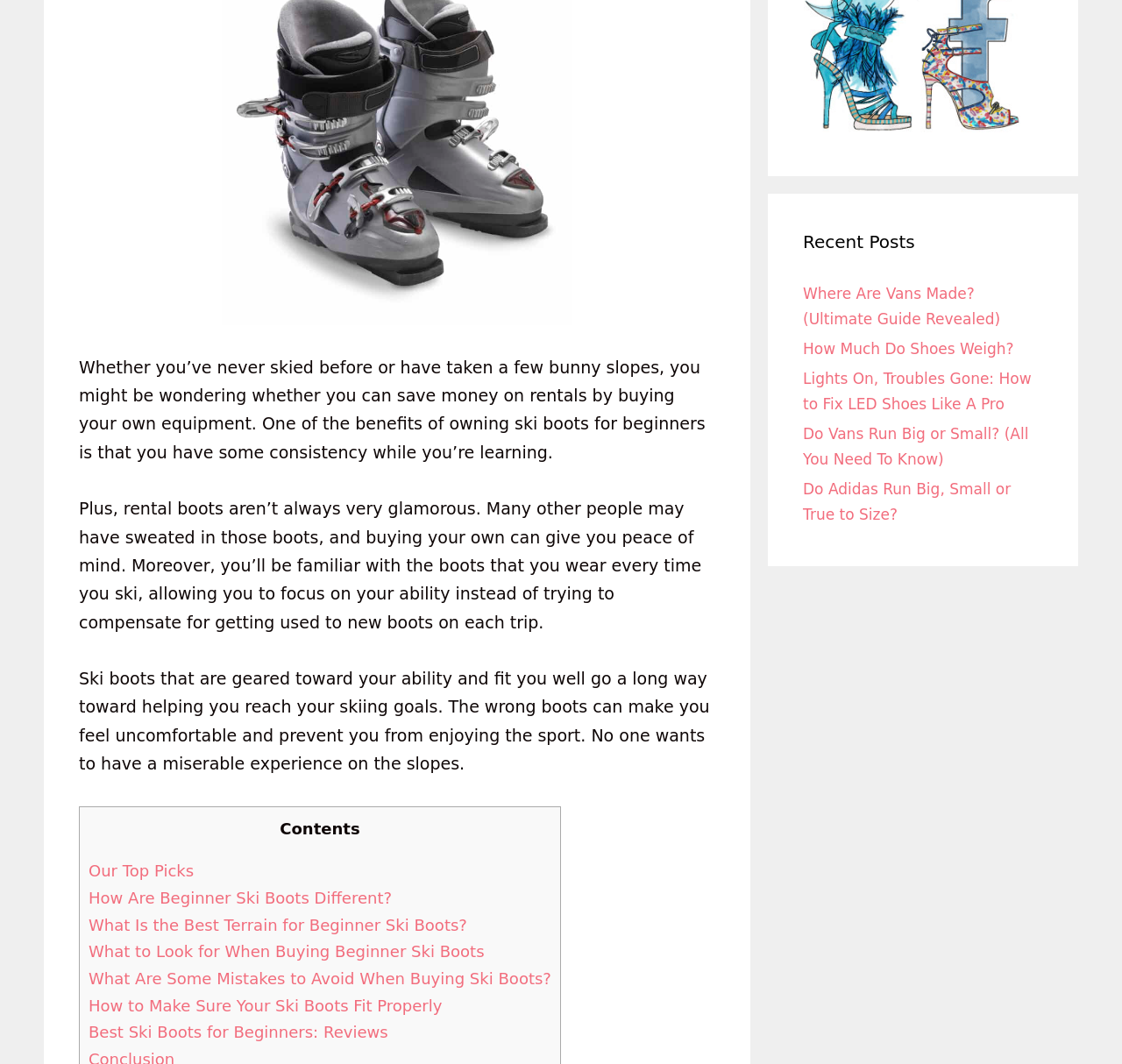Determine the bounding box coordinates for the UI element with the following description: "How Much Do Shoes Weigh?". The coordinates should be four float numbers between 0 and 1, represented as [left, top, right, bottom].

[0.716, 0.32, 0.904, 0.336]